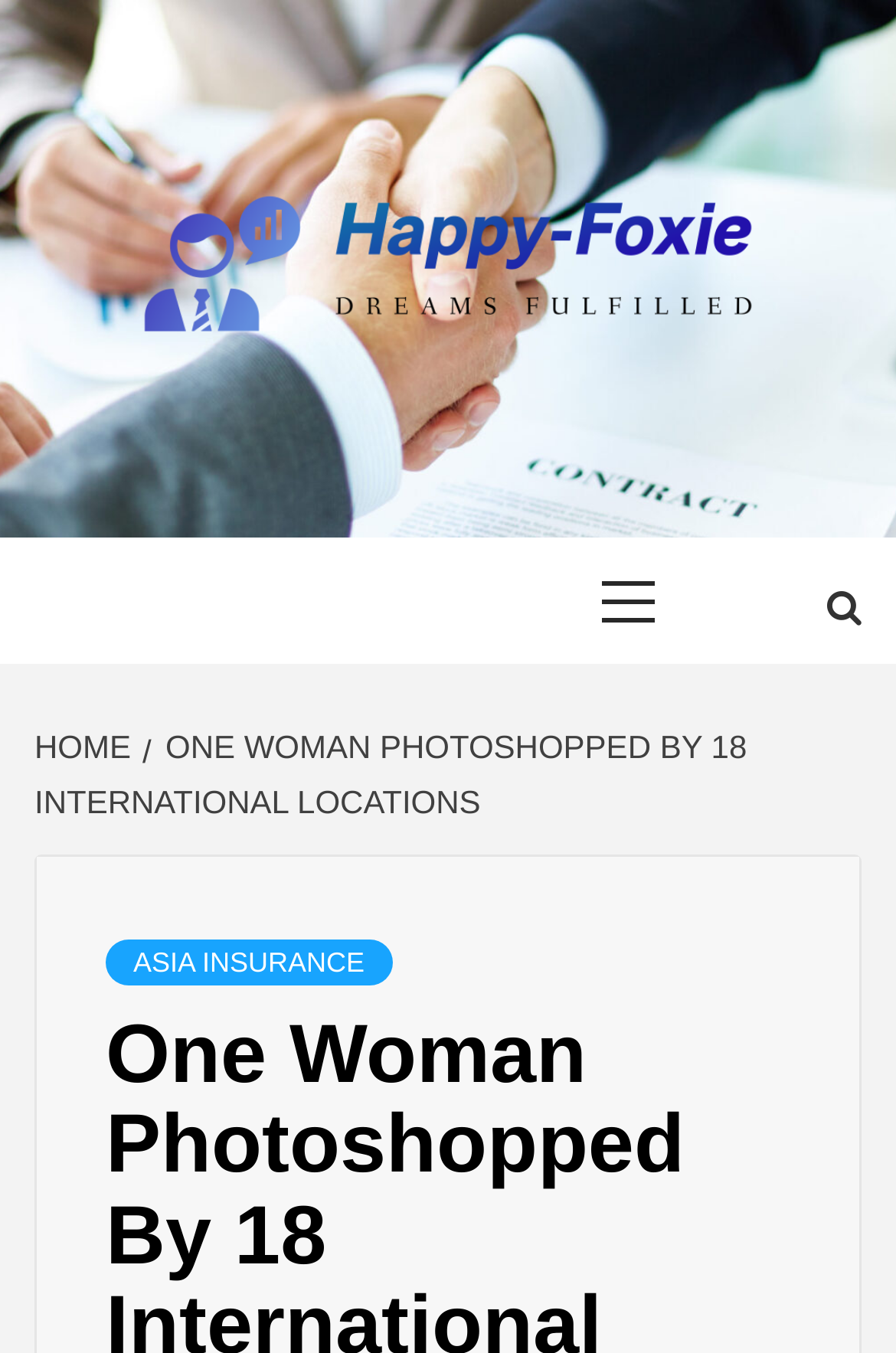Respond to the question below with a single word or phrase:
What is the first item in the breadcrumb navigation?

HOME